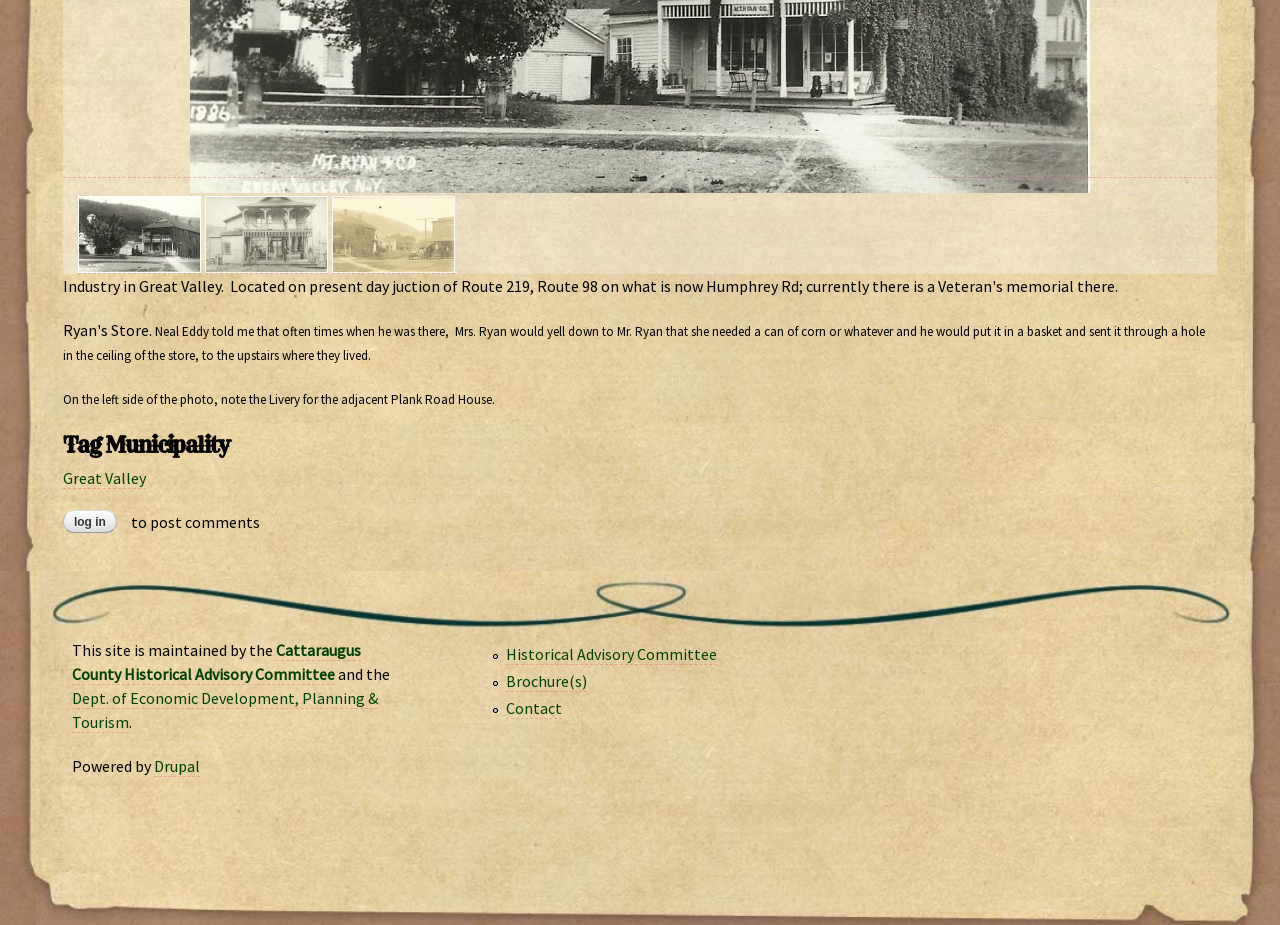Predict the bounding box coordinates of the UI element that matches this description: "Cattaraugus County Historical Advisory Committee". The coordinates should be in the format [left, top, right, bottom] with each value between 0 and 1.

[0.056, 0.692, 0.282, 0.741]